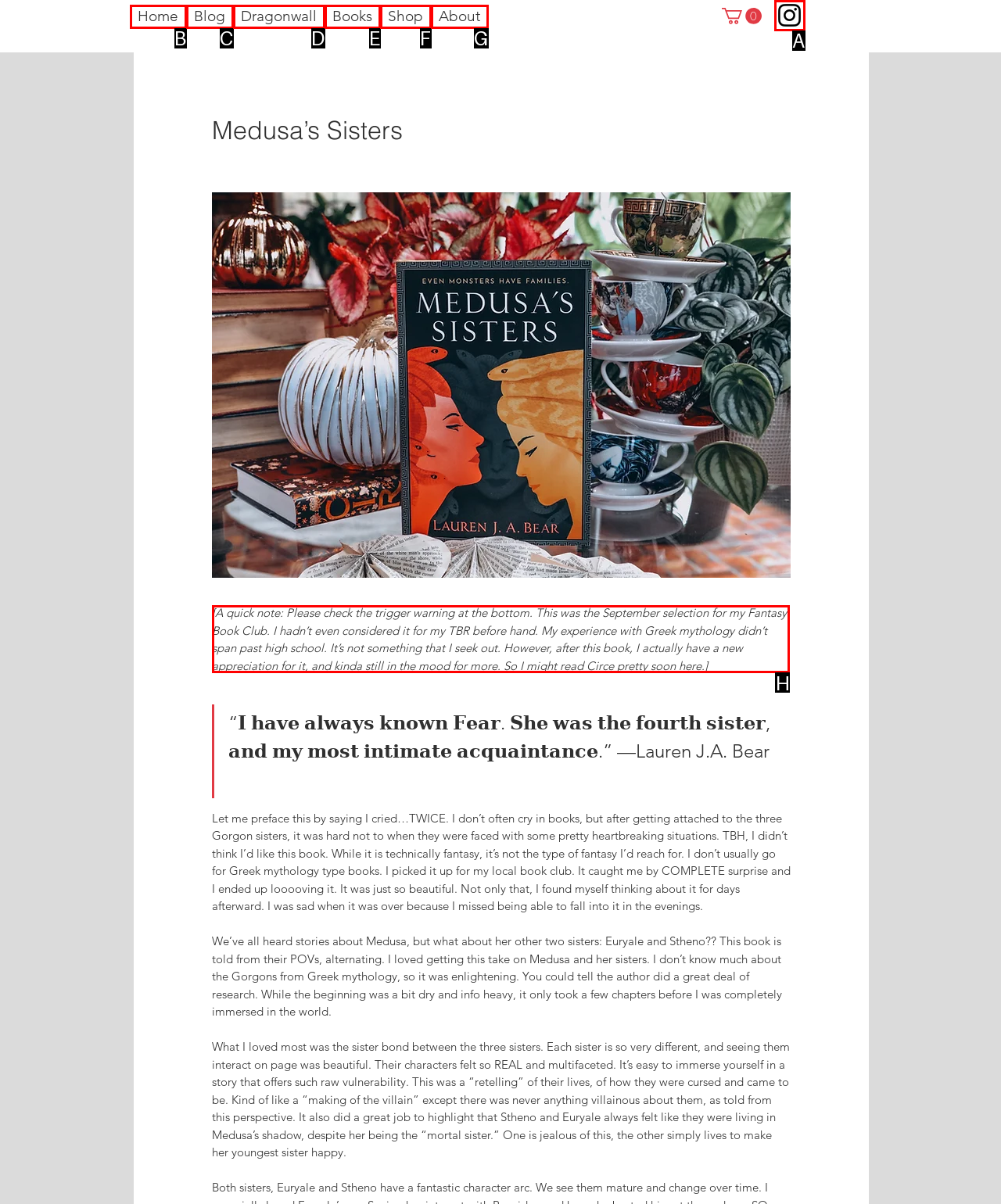Look at the highlighted elements in the screenshot and tell me which letter corresponds to the task: Read the blog post about Medusa's Sisters.

H